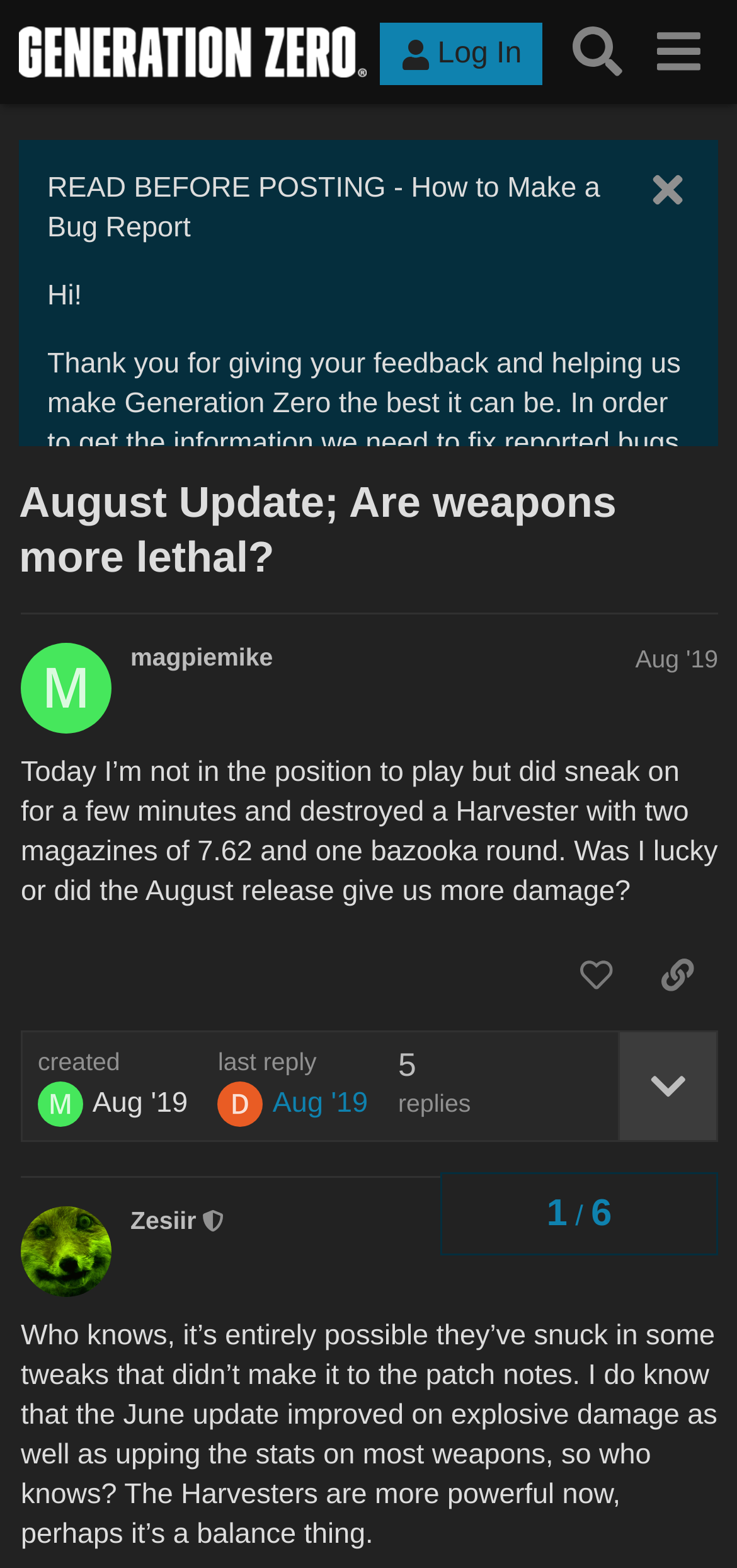Illustrate the webpage thoroughly, mentioning all important details.

This webpage is a forum discussion page from the Generation Zero Forum, with a focus on the topic "August Update; Are weapons more lethal?" At the top of the page, there is a header section with a link to the forum's homepage, a login button, a search button, and a menu button. Below the header, there is a section with guidelines for posting bug reports, including a list of required information such as platform, description, steps to reproduce, and images or videos.

The main content of the page is a discussion thread with two posts. The first post, by user "magpiemike", is at the top of the thread and describes their experience destroying a Harvester with two magazines of 7.62 and one bazooka round, asking if they were lucky or if the August update increased damage. Below the post, there are buttons to like, share, or expand the topic details.

The second post, by user "Zesiir", is a response to the first post and discusses the possibility of tweaks to the game that didn't make it to the patch notes. The post is located below the first post and has a similar layout with buttons to like, share, or expand the topic details.

On the right side of the page, there is a navigation section with a topic progress bar and links to other pages in the thread. At the bottom of the page, there is a section with information about the thread, including the number of replies and the date of the last reply.